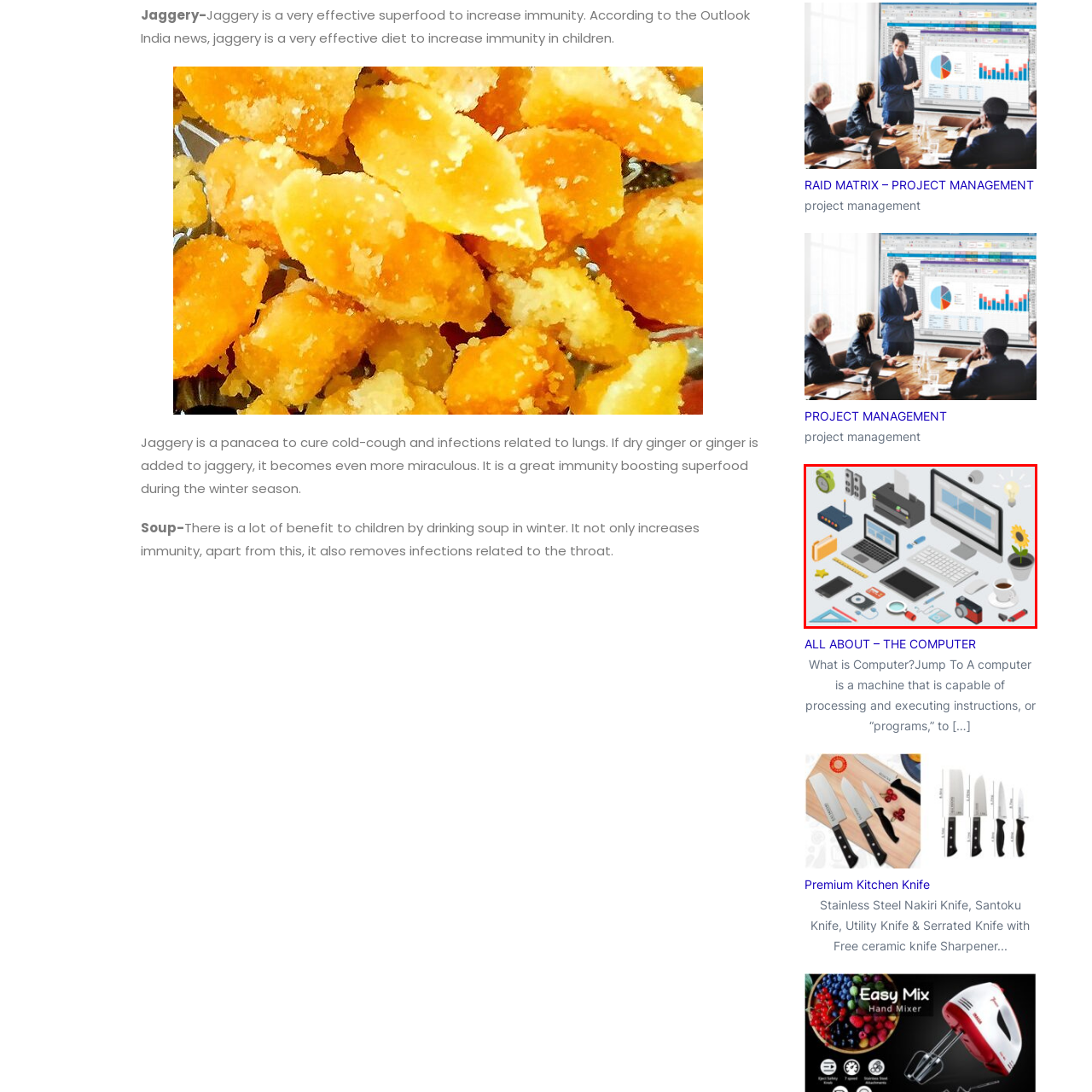Create a detailed narrative describing the image bounded by the red box.

This illustration presents a vibrant and detailed workspace filled with various technological and office items. Central to the scene is a large computer monitor displaying data or graphs, alongside a sleek laptop, showcasing dual options for digital work. Other essential devices include a printer, indicating readiness for physical documents, and multiple peripherals, such as a keyboard and mouse, facilitating efficient navigation.

Scattered around the workspace are an array of tools and objects, including a clock for time management, a router for internet connectivity, and a light bulb metaphorically suggesting ideas and creativity. Additional elements like a potted sunflower enhance the aesthetic, bringing a touch of nature indoors. 

The workspace also features a coffee cup, symbolizing the classic companion for long hours of productivity, and various stationery items like a protractor, ruler, and notepad, indicating a readiness for drafting and planning. Lastly, a camera lies among the tools, possibly for capturing ideas or moments within this dynamic environment. This visually engaging setup reflects a blend of technology and creativity, perfect for a productive day ahead.